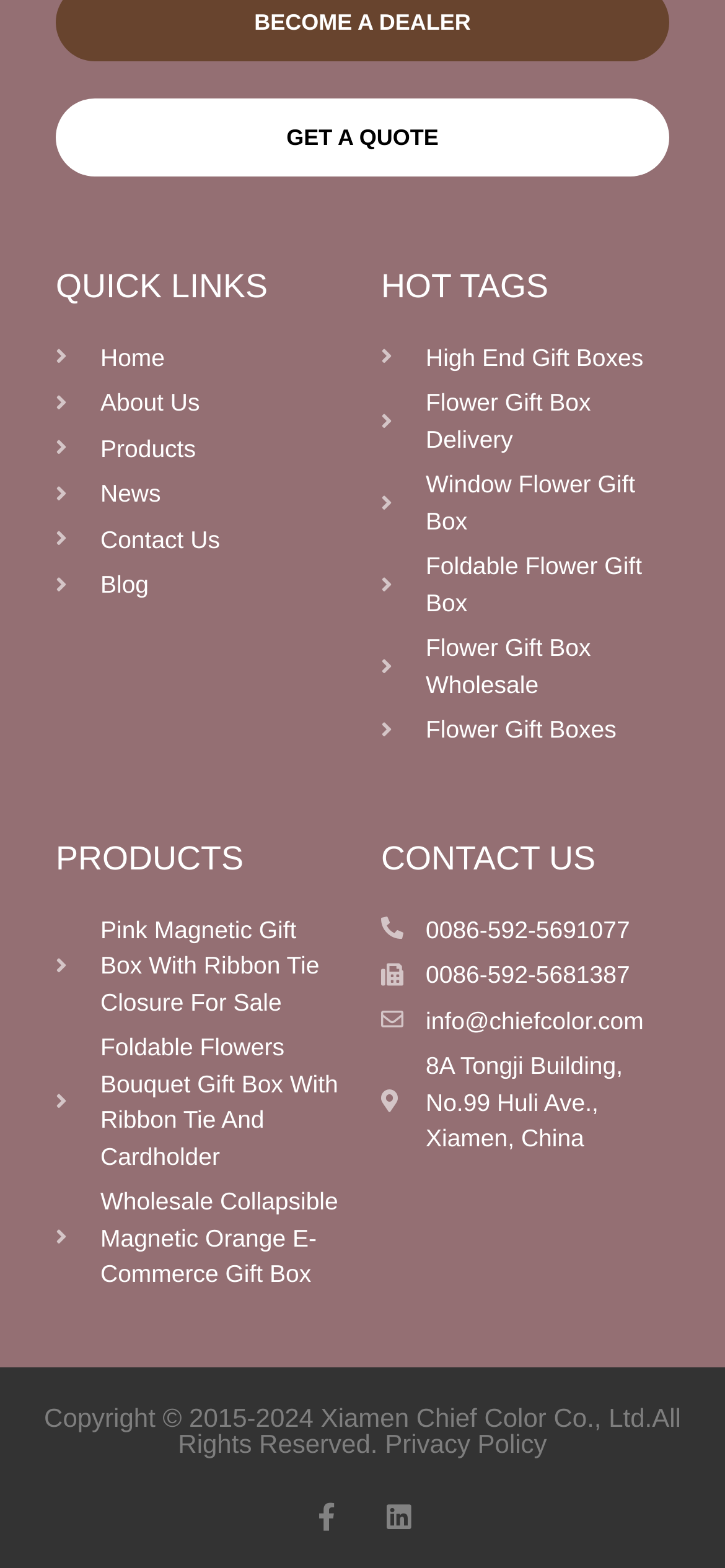Please locate the bounding box coordinates for the element that should be clicked to achieve the following instruction: "Contact us". Ensure the coordinates are given as four float numbers between 0 and 1, i.e., [left, top, right, bottom].

[0.077, 0.333, 0.474, 0.356]